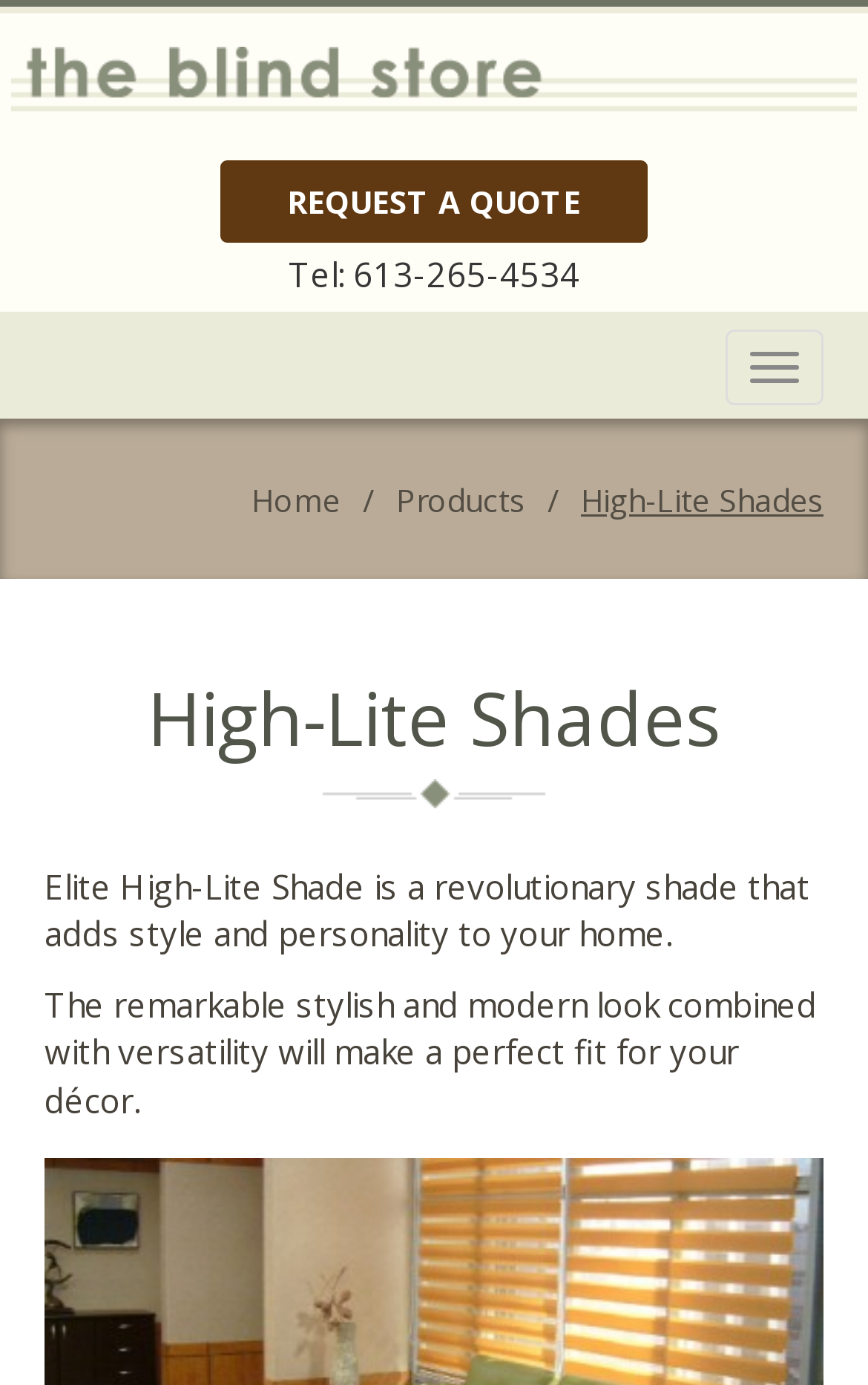What is the link to go back to the homepage?
Answer with a single word or phrase, using the screenshot for reference.

Home